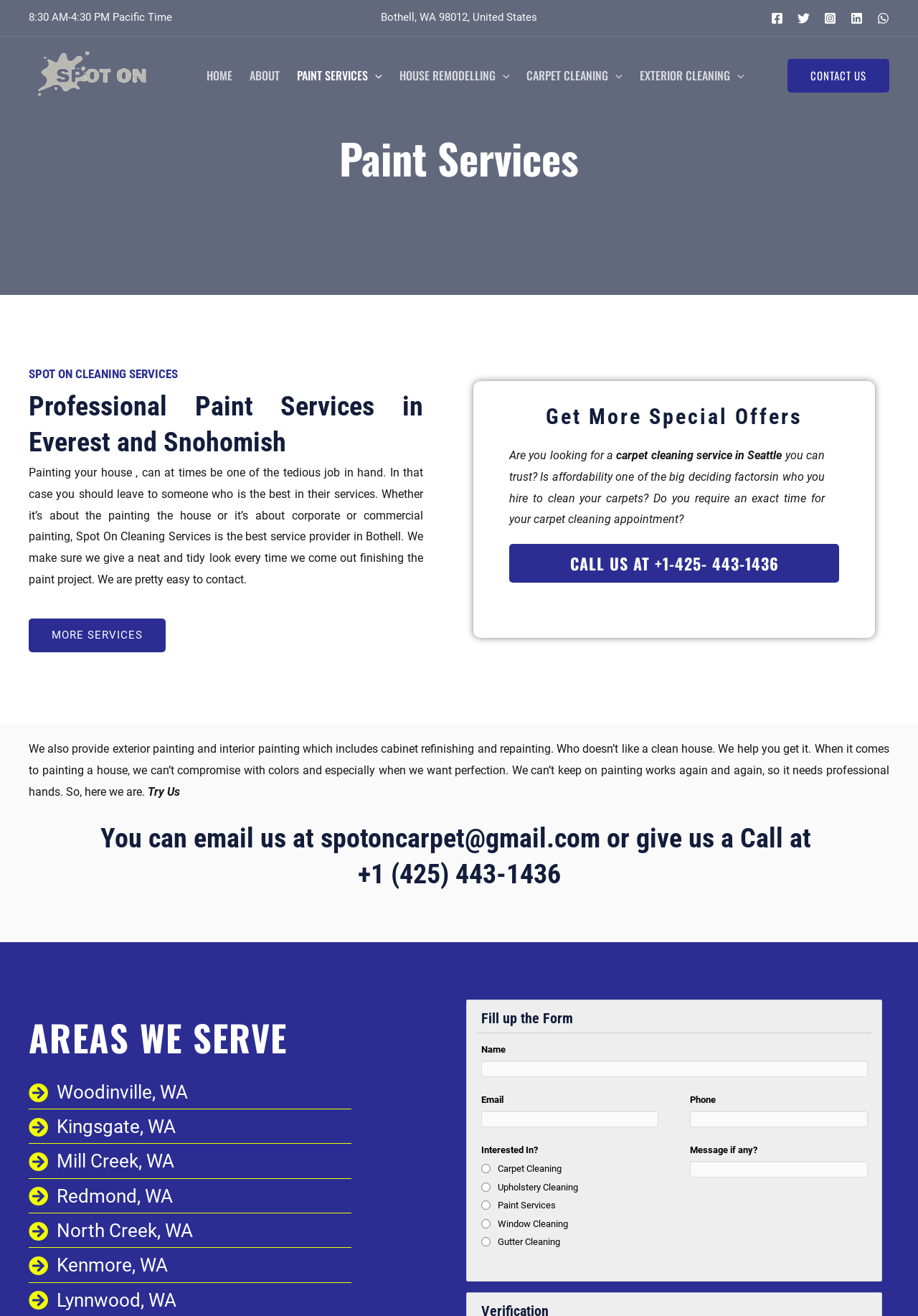Show the bounding box coordinates for the element that needs to be clicked to execute the following instruction: "Fill in the Name field". Provide the coordinates in the form of four float numbers between 0 and 1, i.e., [left, top, right, bottom].

[0.524, 0.806, 0.945, 0.818]